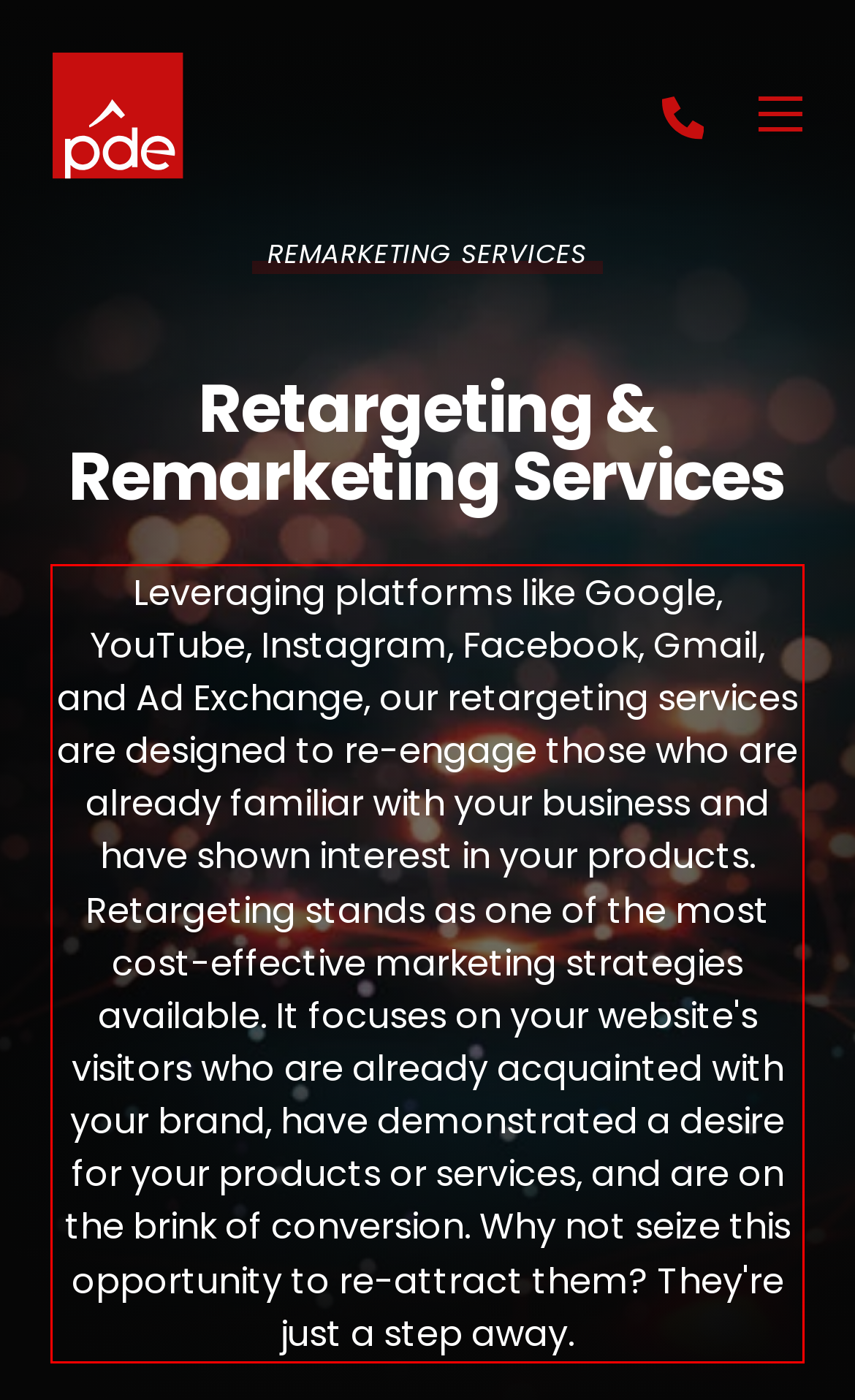Within the screenshot of the webpage, locate the red bounding box and use OCR to identify and provide the text content inside it.

Leveraging platforms like Google, YouTube, Instagram, Facebook, Gmail, and Ad Exchange, our retargeting services are designed to re-engage those who are already familiar with your business and have shown interest in your products. Retargeting stands as one of the most cost-effective marketing strategies available. It focuses on your website's visitors who are already acquainted with your brand, have demonstrated a desire for your products or services, and are on the brink of conversion. Why not seize this opportunity to re-attract them? They're just a step away.